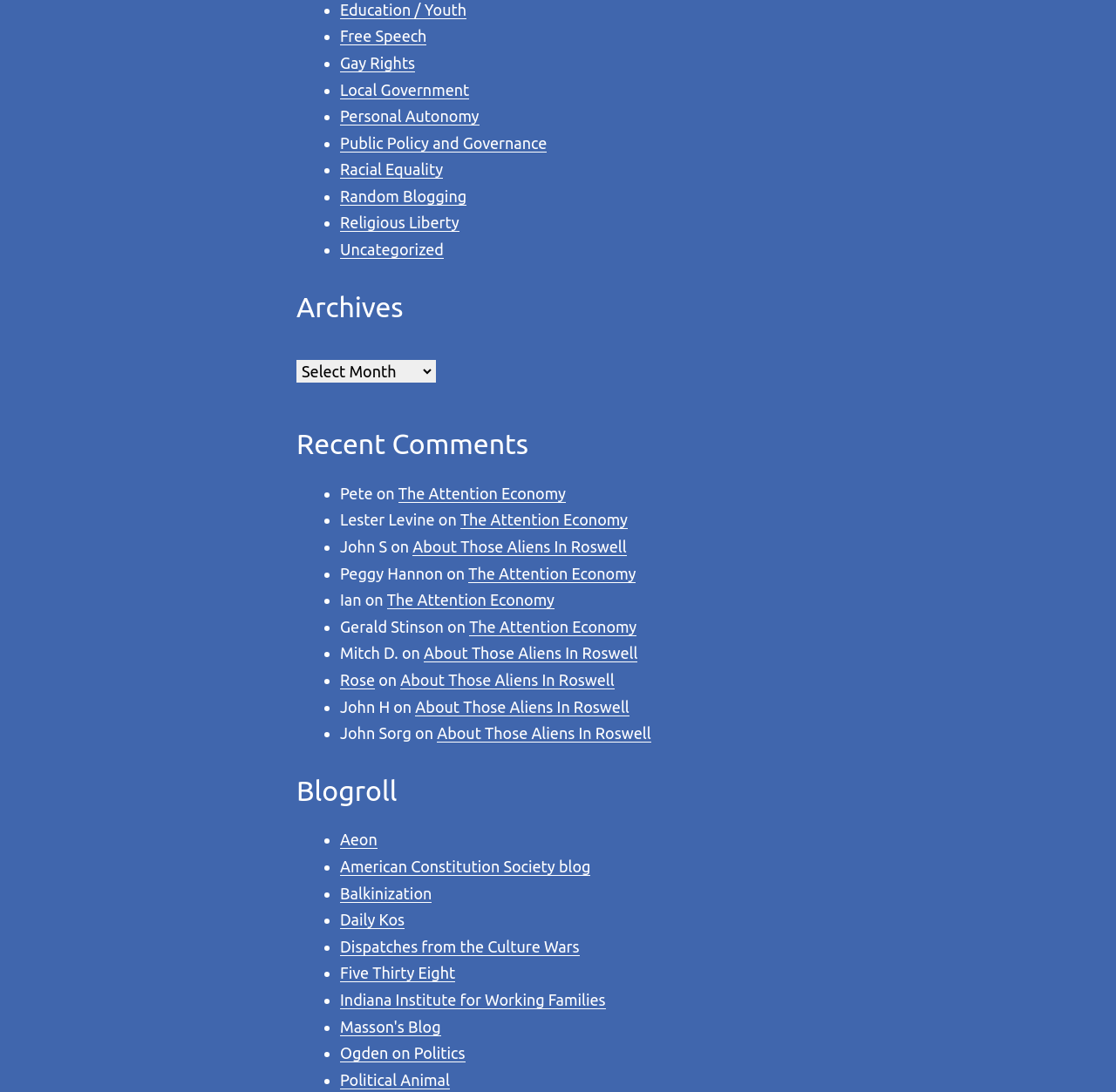Determine the bounding box coordinates of the clickable element necessary to fulfill the instruction: "View 'Recent Comments'". Provide the coordinates as four float numbers within the 0 to 1 range, i.e., [left, top, right, bottom].

[0.266, 0.39, 0.734, 0.424]